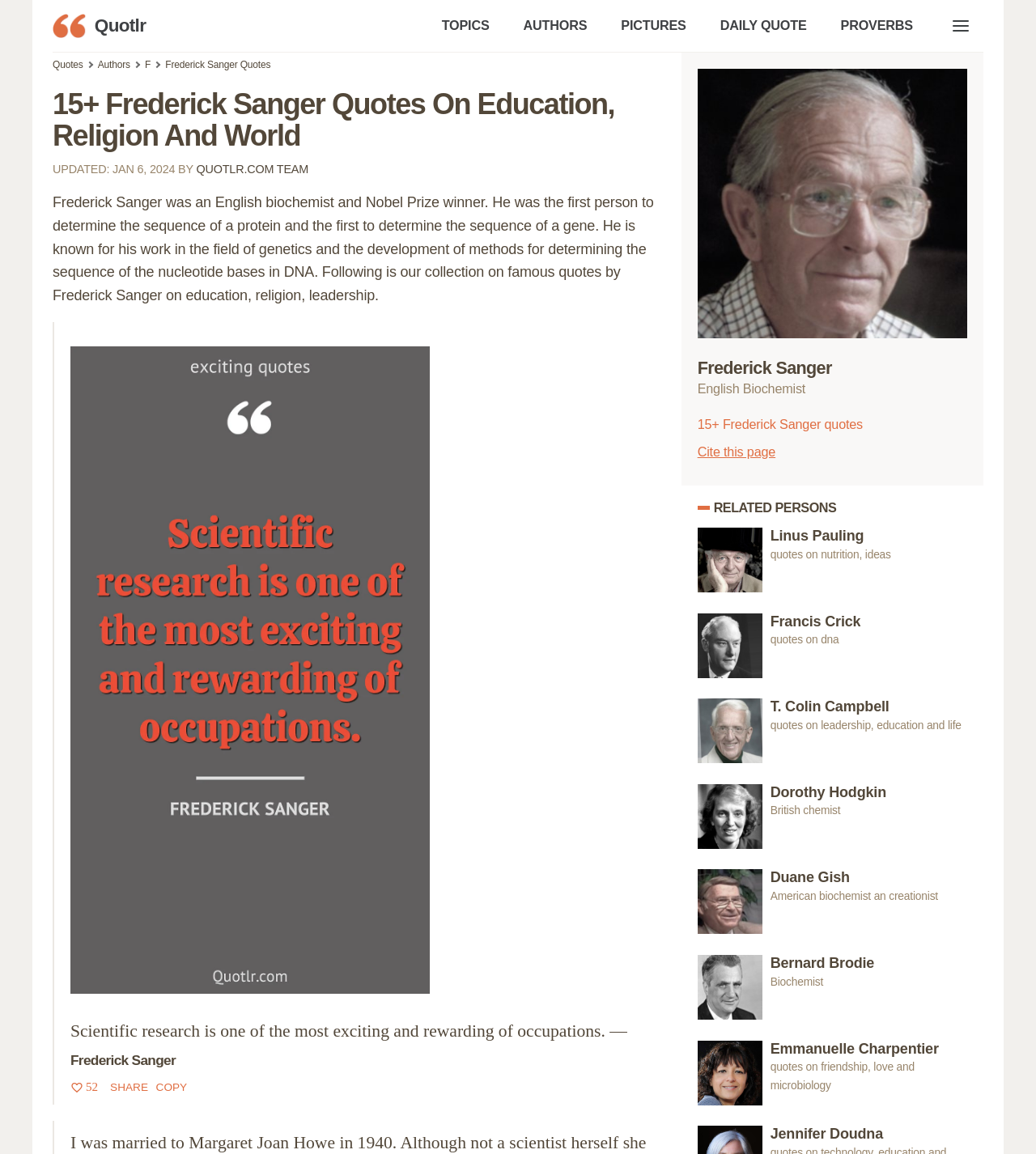Please determine the bounding box coordinates of the area that needs to be clicked to complete this task: 'Click on the 'DAILY QUOTE' link'. The coordinates must be four float numbers between 0 and 1, formatted as [left, top, right, bottom].

[0.694, 0.0, 0.795, 0.045]